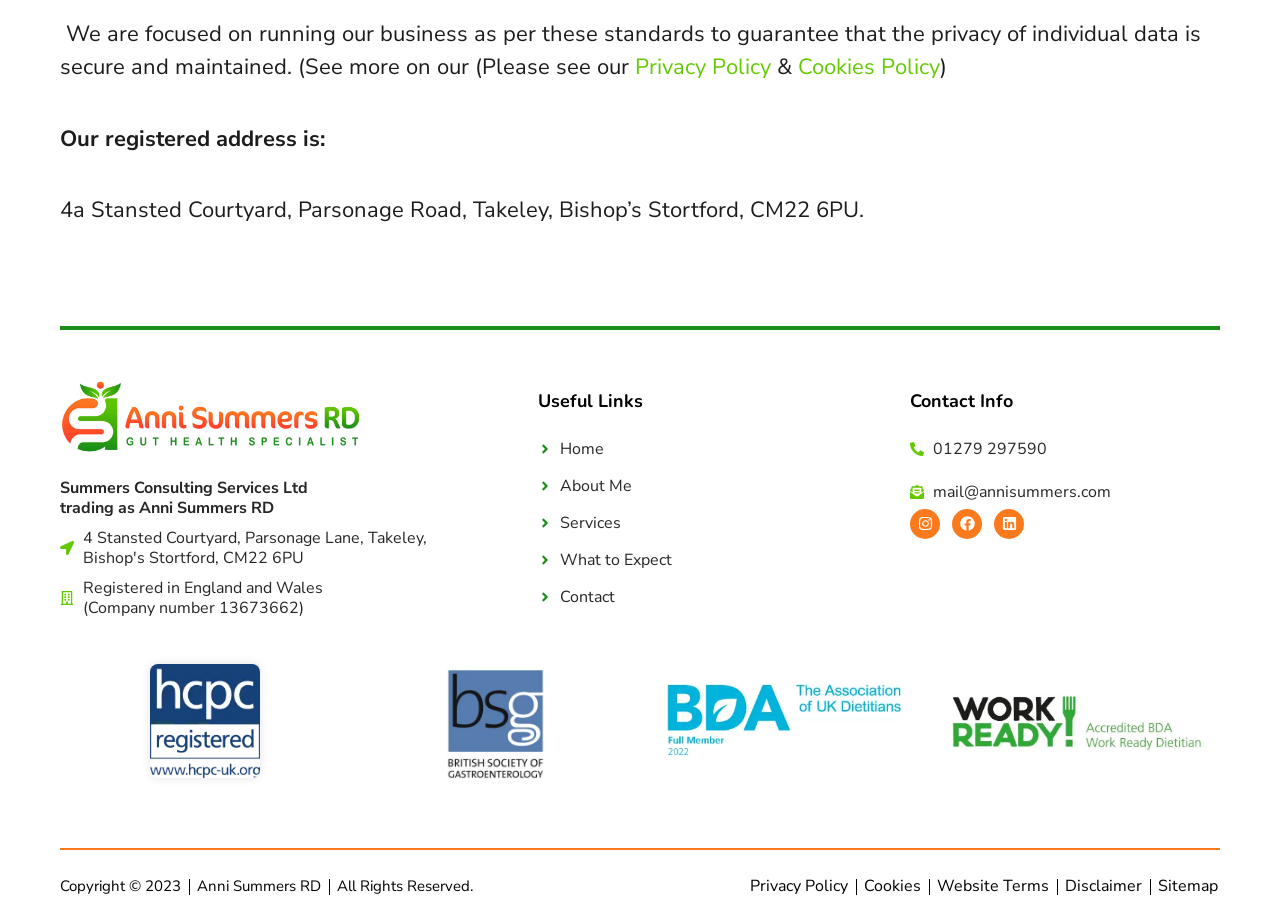Provide a single word or phrase to answer the given question: 
What is the address of Anni Summers' registered office?

4a Stansted Courtyard, Parsonage Road, Takeley, Bishop’s Stortford, CM22 6PU